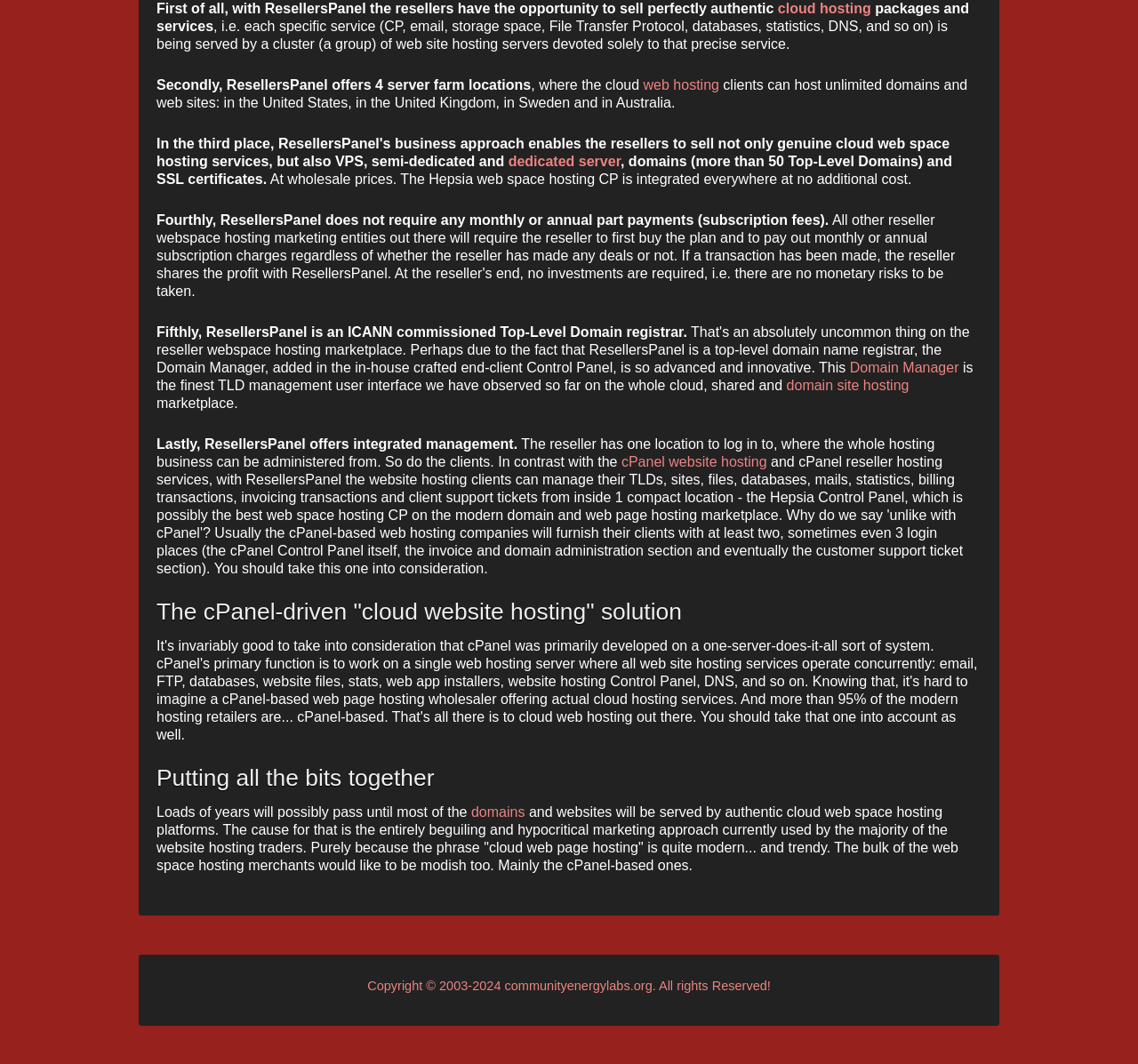Locate the UI element described by Domain Manager in the provided webpage screenshot. Return the bounding box coordinates in the format (top-left x, top-left y, bottom-right x, bottom-right y), ensuring all values are between 0 and 1.

[0.747, 0.338, 0.843, 0.353]